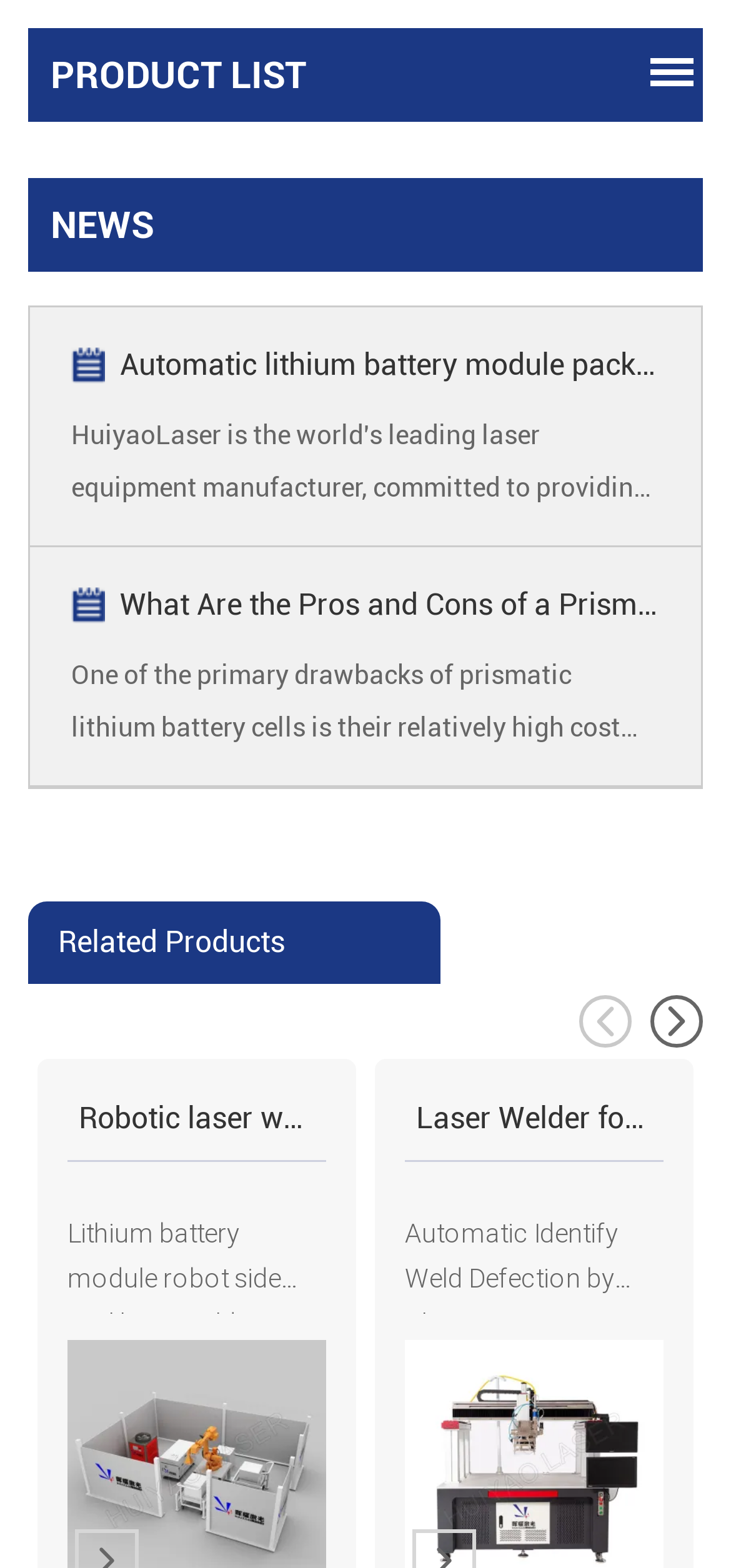Please specify the bounding box coordinates for the clickable region that will help you carry out the instruction: "View NEWS".

[0.069, 0.129, 0.21, 0.158]